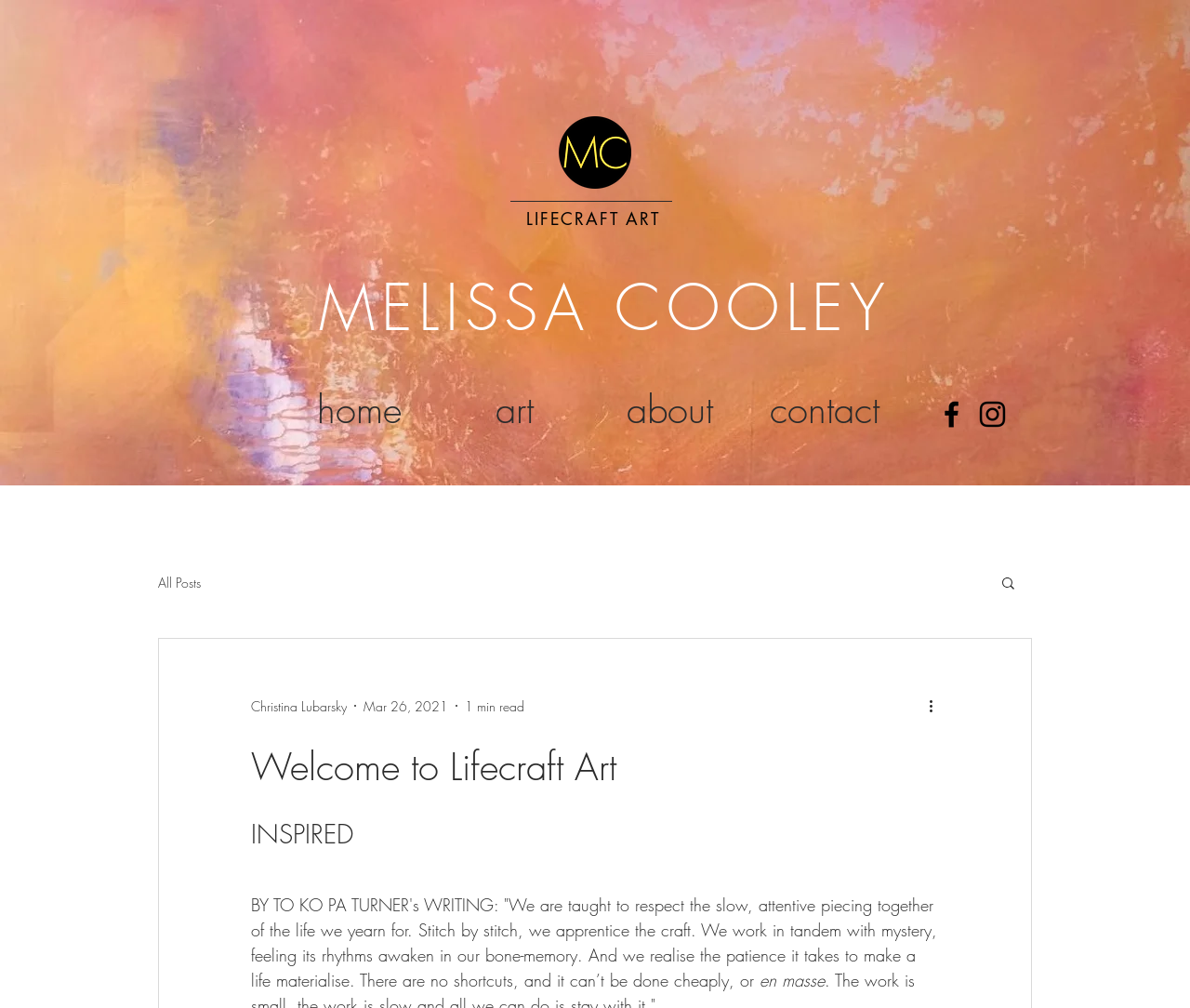Respond with a single word or phrase to the following question:
What is the date of the blog post?

Mar 26, 2021